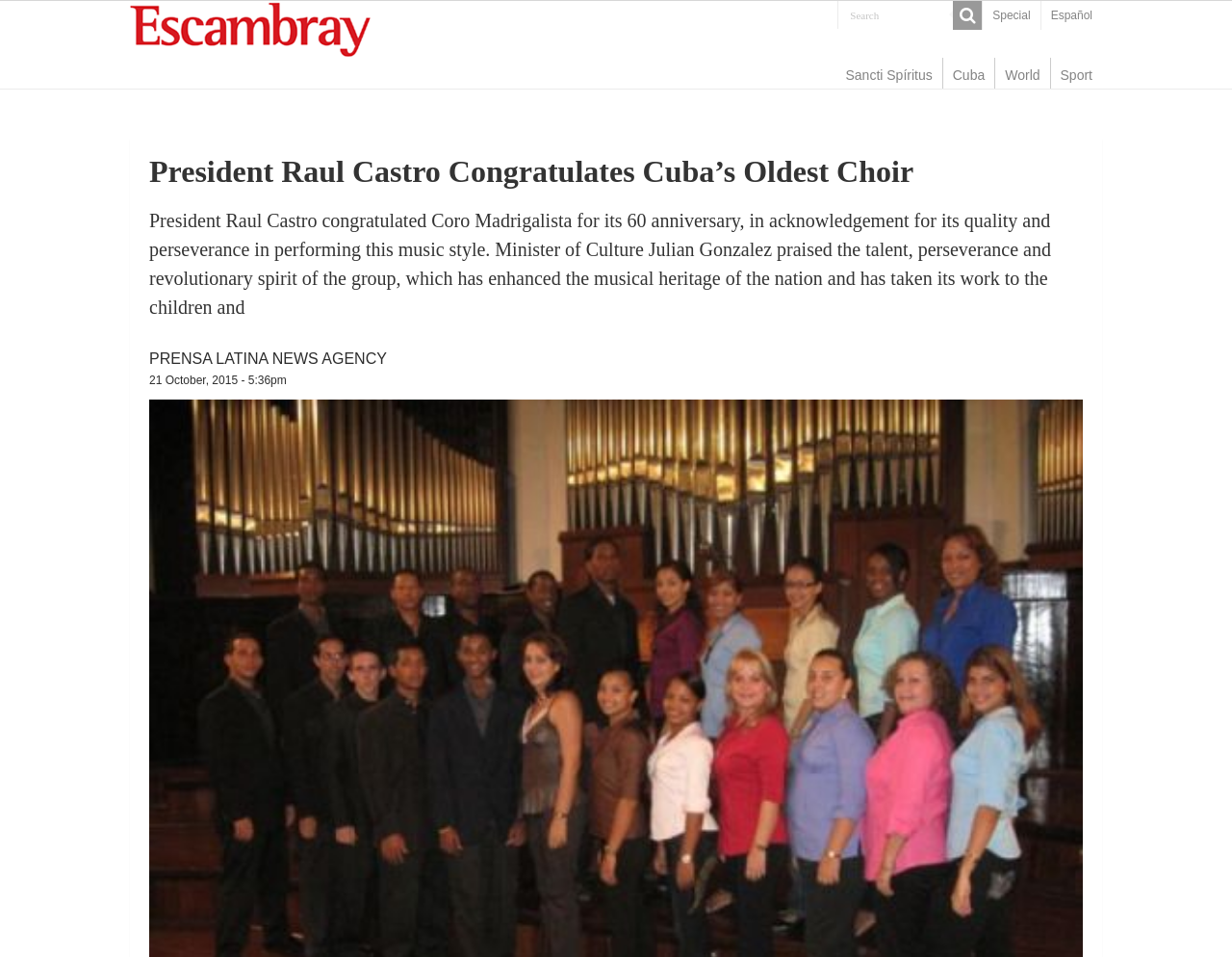Point out the bounding box coordinates of the section to click in order to follow this instruction: "Search for something".

[0.68, 0.001, 0.774, 0.03]